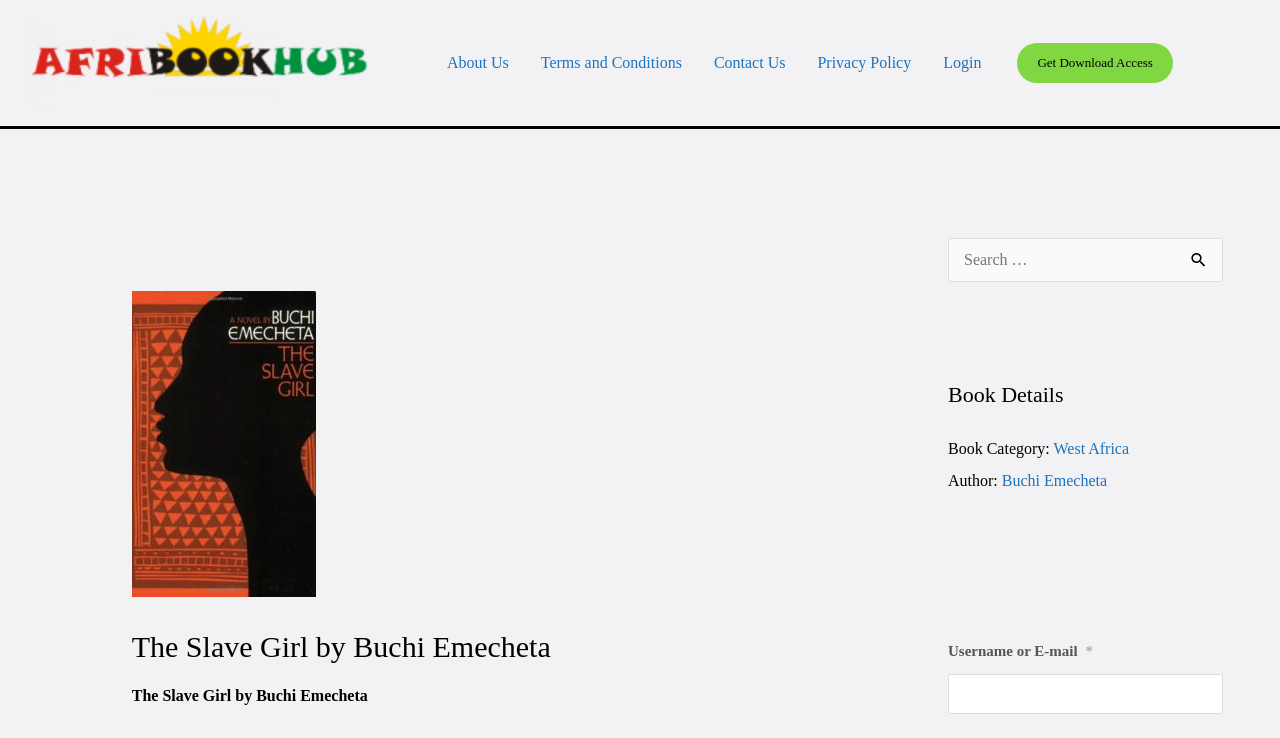Using the details in the image, give a detailed response to the question below:
What is the category of the book?

I found the answer by looking at the book details section, where it says 'Book Category: West Africa'. The category of the book is West Africa.